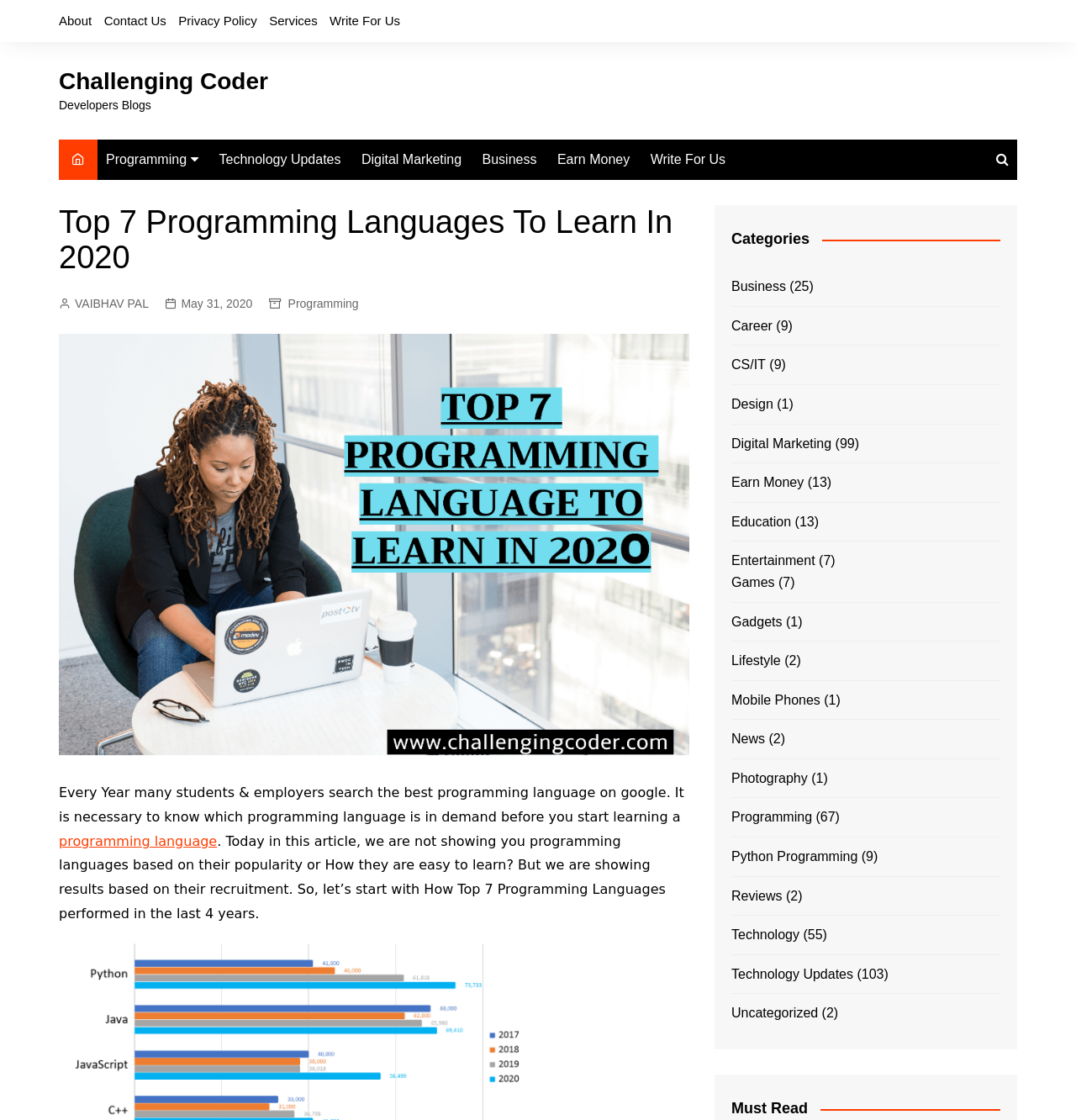Provide the bounding box coordinates of the UI element this sentence describes: "Python Programming".

[0.68, 0.755, 0.797, 0.775]